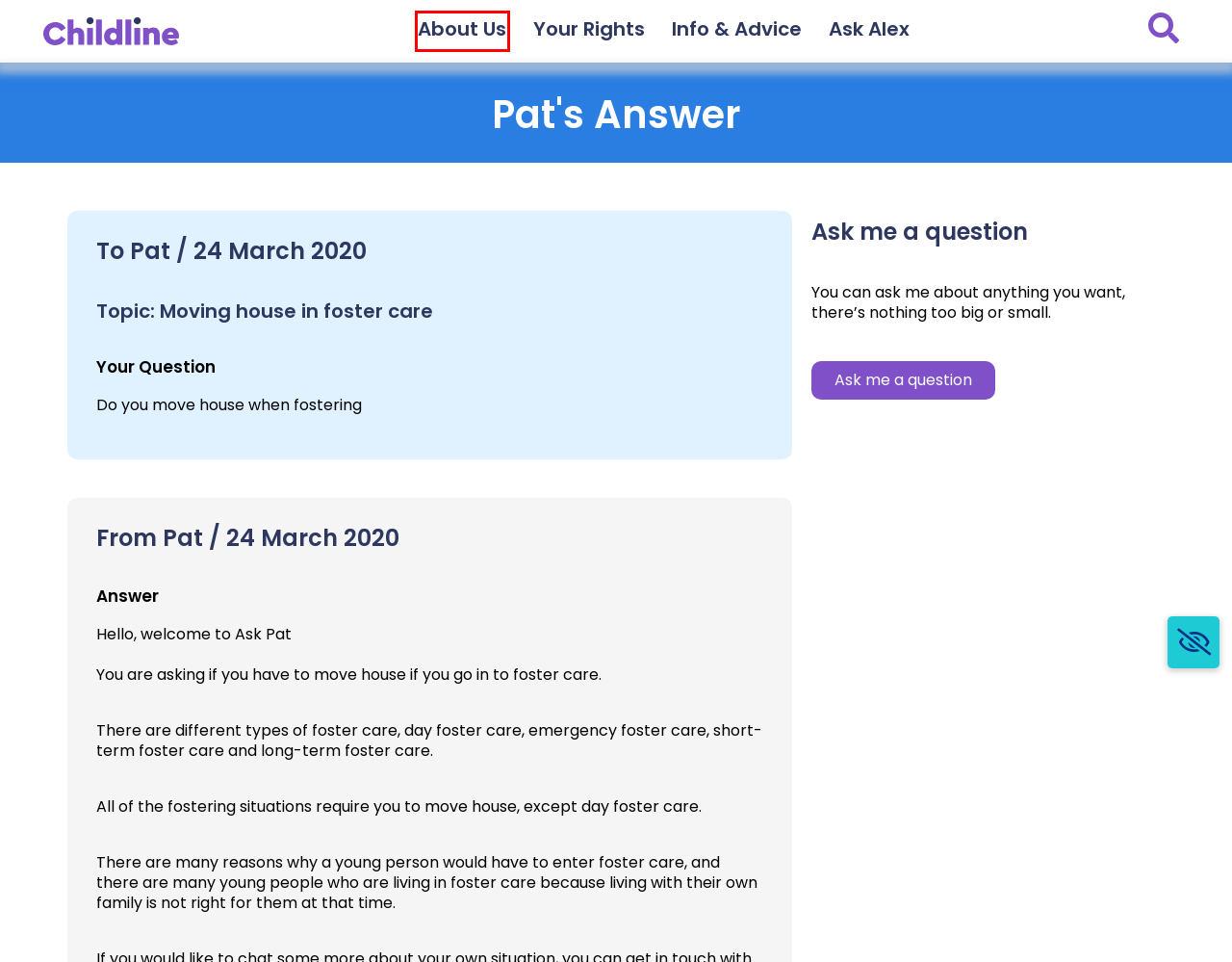You are given a webpage screenshot where a red bounding box highlights an element. Determine the most fitting webpage description for the new page that loads after clicking the element within the red bounding box. Here are the candidates:
A. Disclaimer - Childline
B. Ask Alex - Childline
C. Your Rights - Childline
D. Live Chat Login - Childline
E. About Us - Childline
F. Info & Advice - Childline
G. Home - ISPCC
H. Complaints - Childline

E